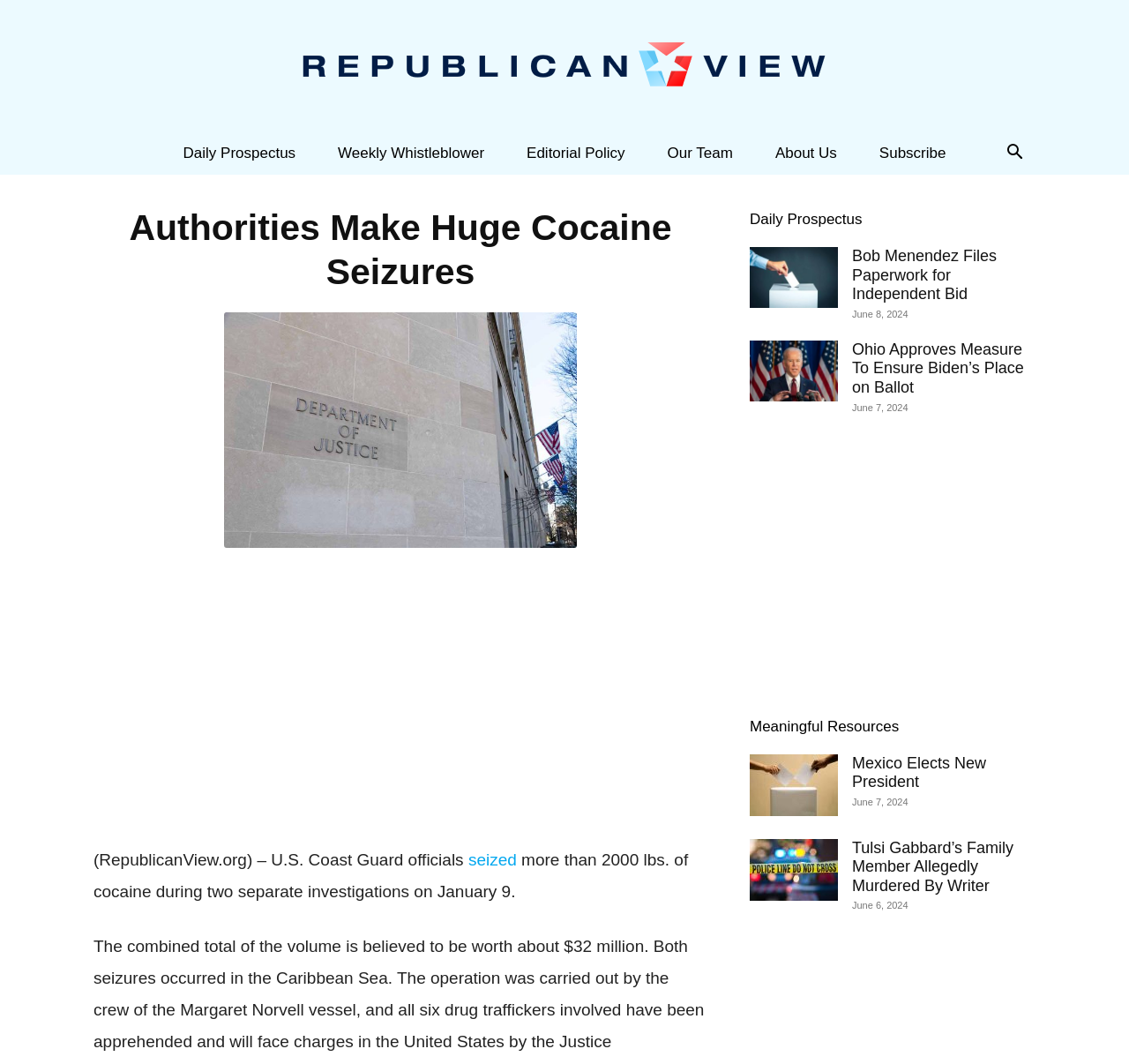How much cocaine was seized?
Please provide a comprehensive answer based on the details in the screenshot.

According to the text '(RepublicanView.org) – U.S. Coast Guard officials seized more than 2000 lbs. of cocaine during two separate investigations on January 9.', the amount of cocaine seized is more than 2000 lbs.